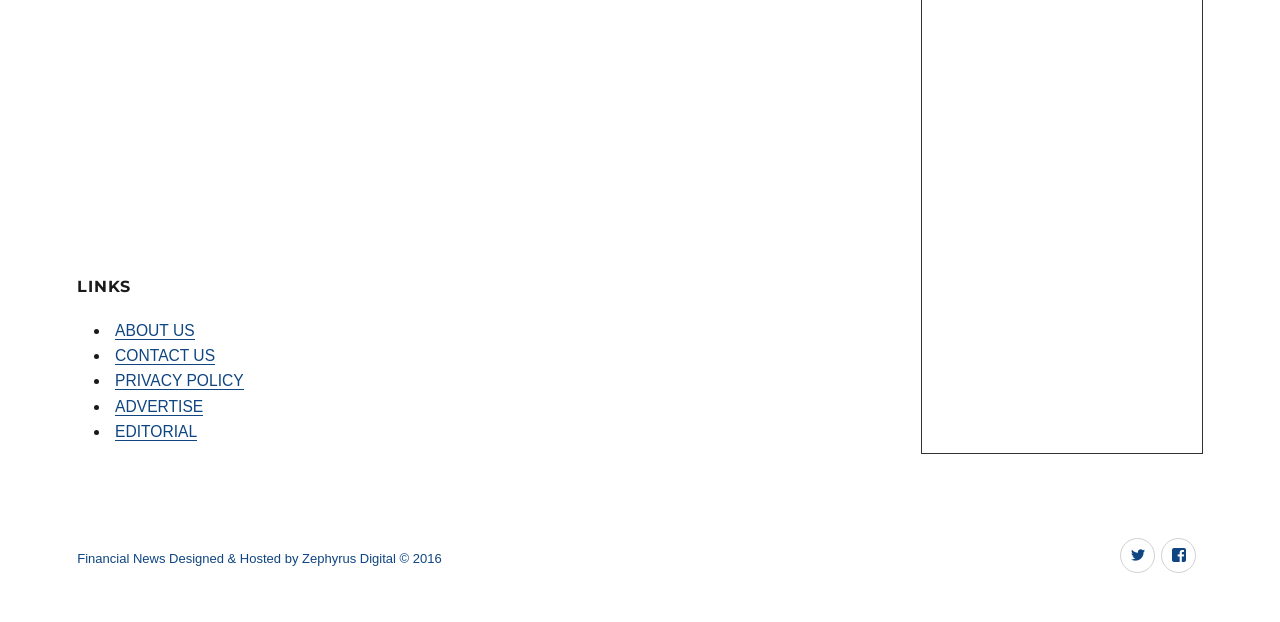Identify the bounding box coordinates for the region of the element that should be clicked to carry out the instruction: "Go to EDITORIAL". The bounding box coordinates should be four float numbers between 0 and 1, i.e., [left, top, right, bottom].

[0.09, 0.68, 0.154, 0.707]